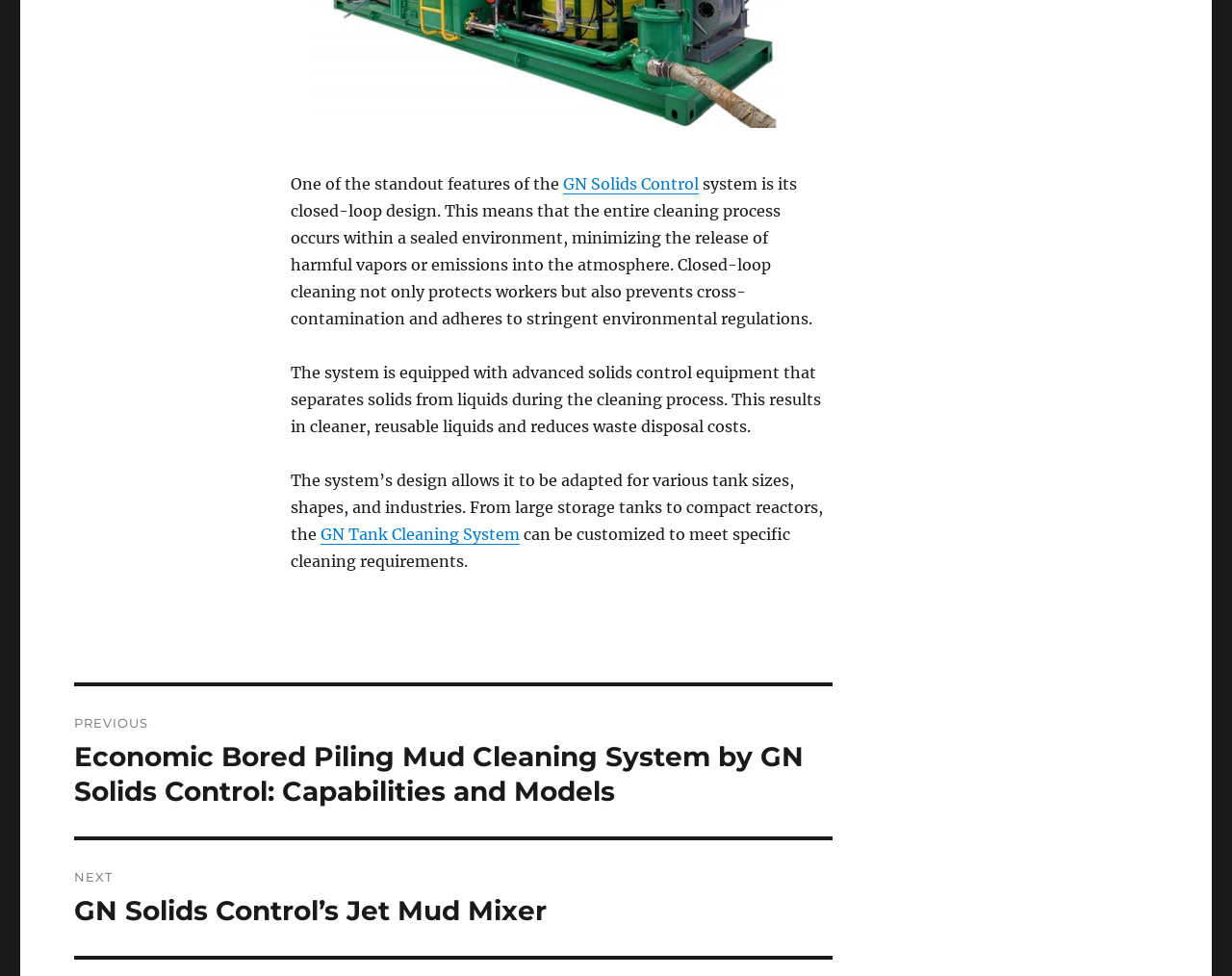What is the name of the previous post?
Deliver a detailed and extensive answer to the question.

The previous post is titled 'Economic Bored Piling Mud Cleaning System by GN Solids Control: Capabilities and Models'.